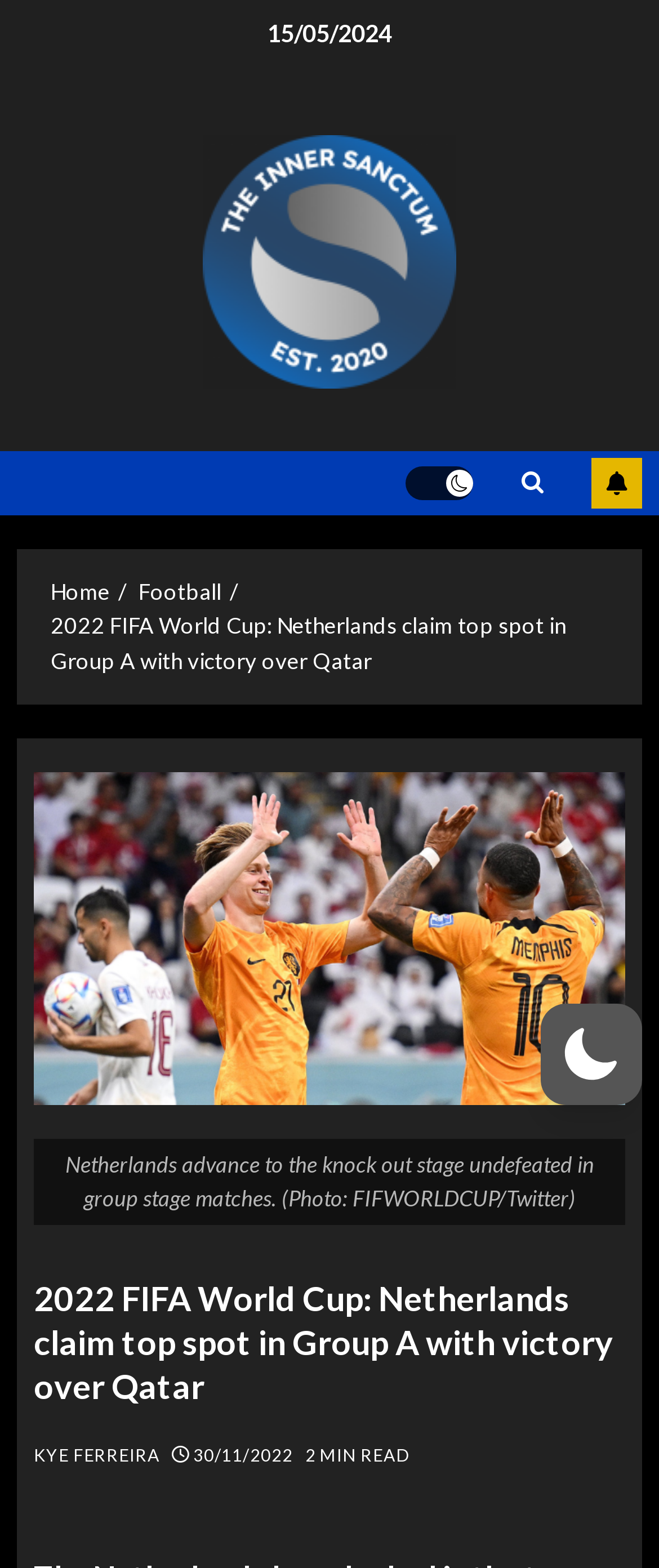Write an exhaustive caption that covers the webpage's main aspects.

The webpage is about the 2022 FIFA World Cup, specifically the Netherlands' victory over Qatar, which secured their spot in the round of 16. 

At the top of the page, there is a date "15/05/2024" displayed prominently. Below it, there is a link to "The Inner Sanctum" accompanied by an image with the same name. To the right of this link, there are three more links: "Light/Dark Button", a search icon, and "SUBSCRIBE". 

The main content of the page is divided into two sections. On the left, there is a navigation menu, also known as breadcrumbs, which shows the path "Home > Football > 2022 FIFA World Cup: Netherlands claim top spot in Group A with victory over Qatar". 

On the right side of the navigation menu, there is a main article section. The article's title, "2022 FIFA World Cup: Netherlands claim top spot in Group A with victory over Qatar", is displayed in a large font. Below the title, there are three links: the author's name "KYE FERREIRA", the publication date "30/11/2022", and a note indicating the article's length, "2 MIN READ". 

The article's main content is a short paragraph describing the Netherlands' victory, accompanied by a photo from FIFWORLDCUP/Twitter. Below the article, there is another image, which seems to be related to the article's content.